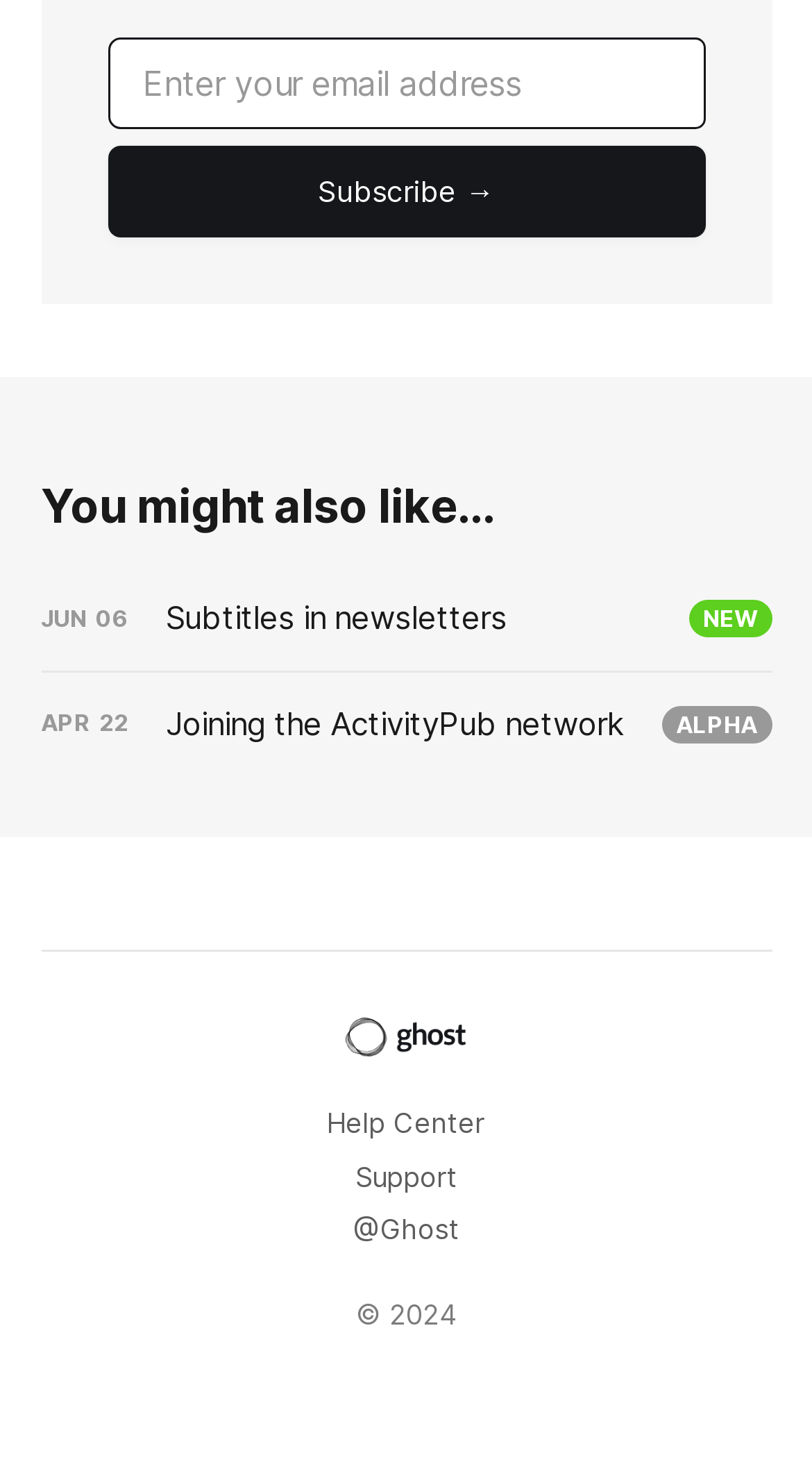Show the bounding box coordinates for the element that needs to be clicked to execute the following instruction: "Submit a comment". Provide the coordinates in the form of four float numbers between 0 and 1, i.e., [left, top, right, bottom].

None